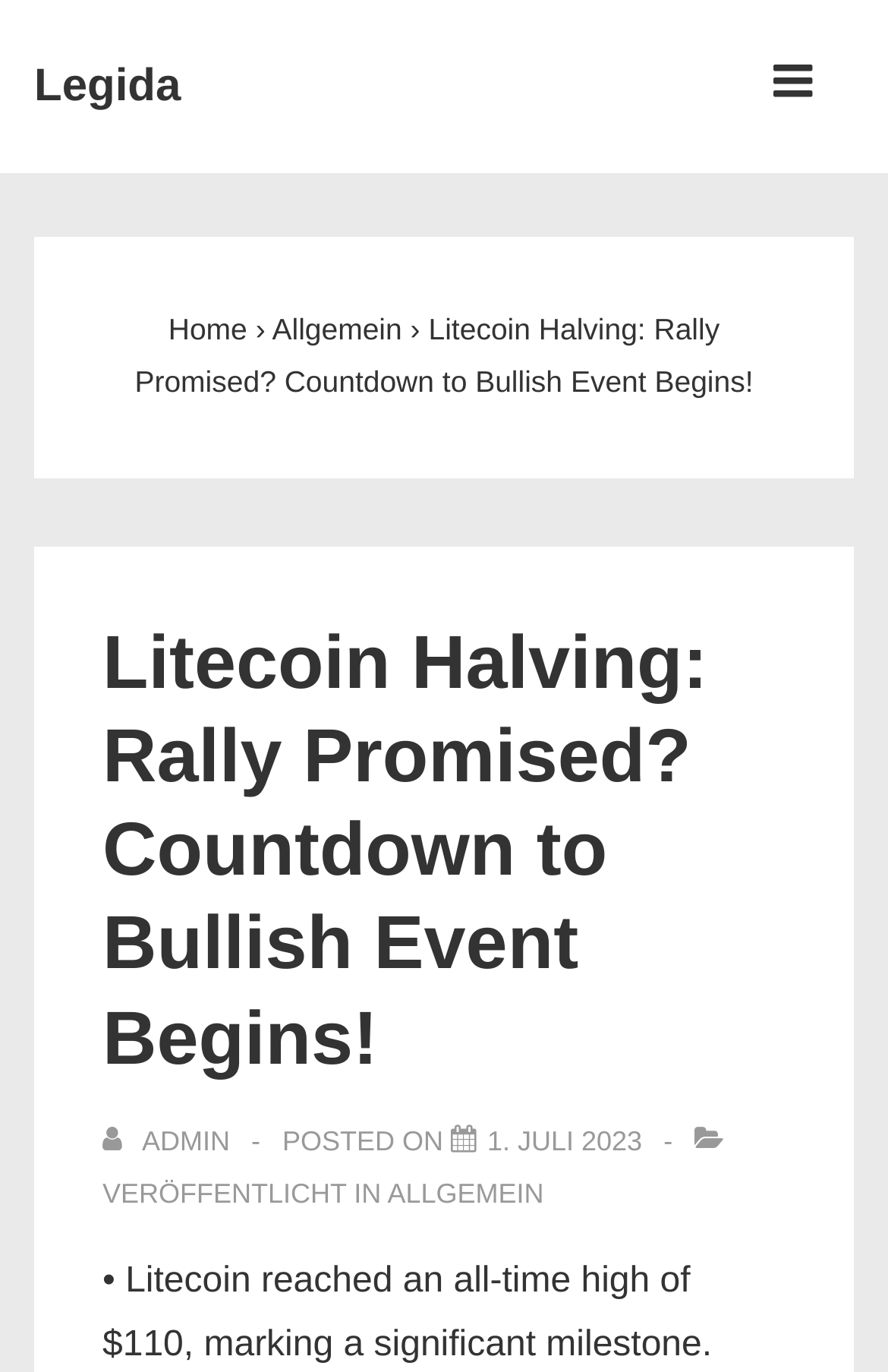Who is the author of the article?
Please provide a comprehensive answer to the question based on the webpage screenshot.

The author of the article is 'admin' which is mentioned below the title of the article as a link.